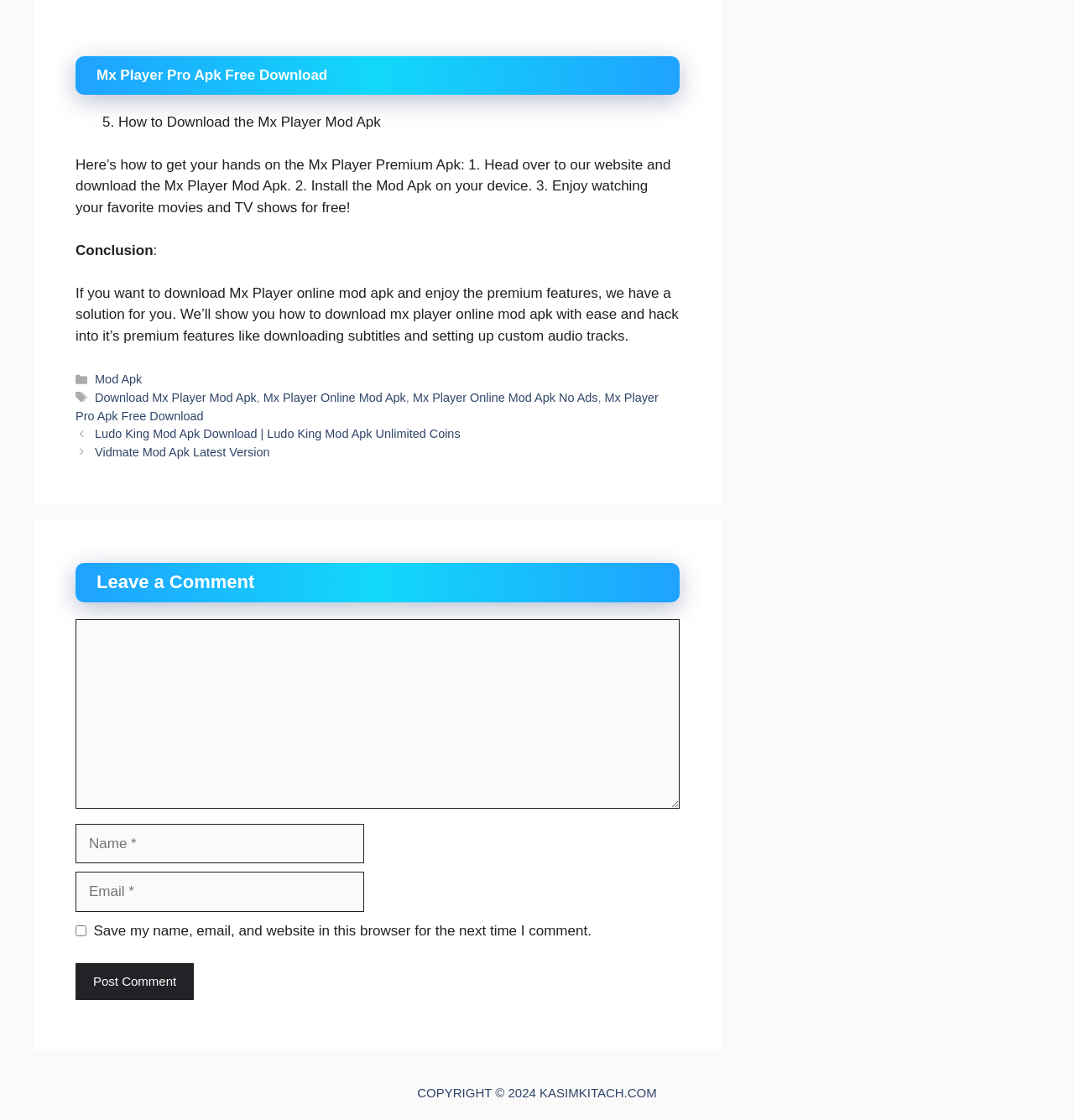Please determine the bounding box coordinates of the element's region to click for the following instruction: "Click on the 'Mod Apk' link".

[0.088, 0.332, 0.132, 0.345]